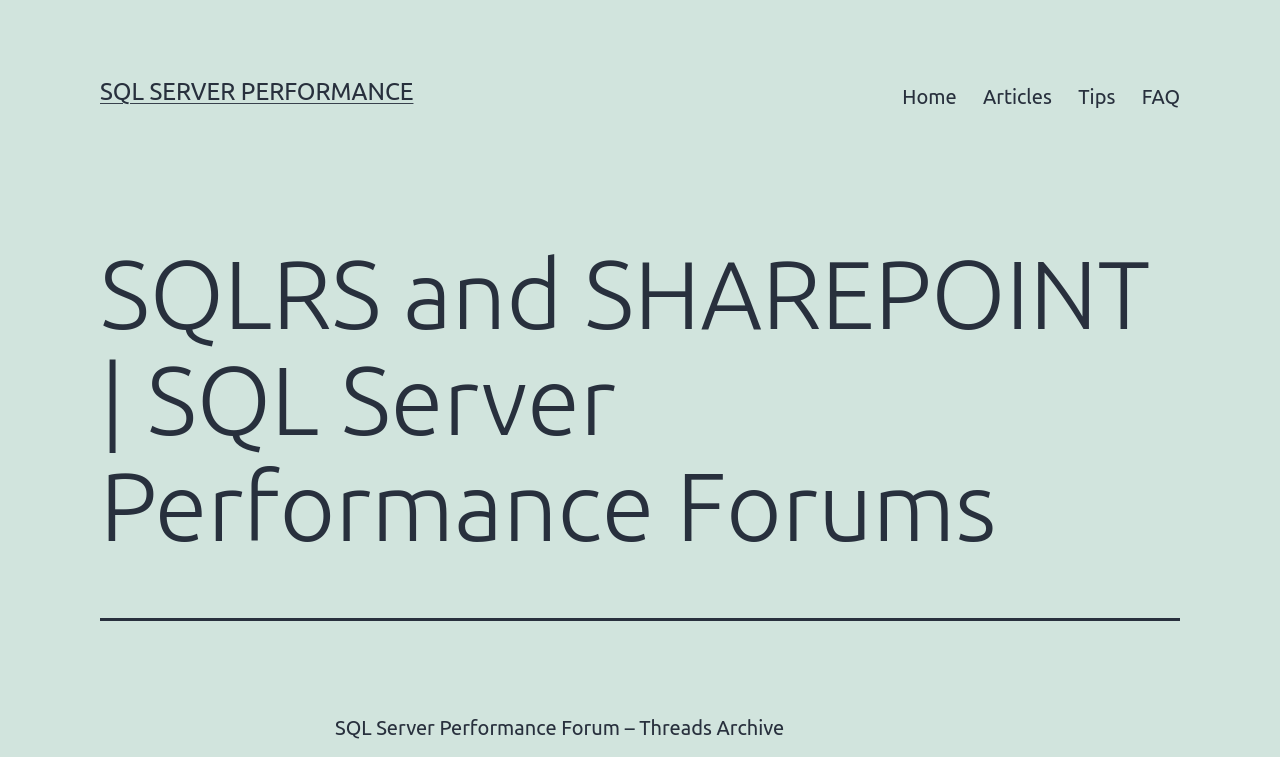Please analyze the image and give a detailed answer to the question:
What is the primary menu composed of?

By examining the navigation element 'Primary menu', I found that it consists of four links: 'Home', 'Articles', 'Tips', and 'FAQ', which are likely the main categories of the website.